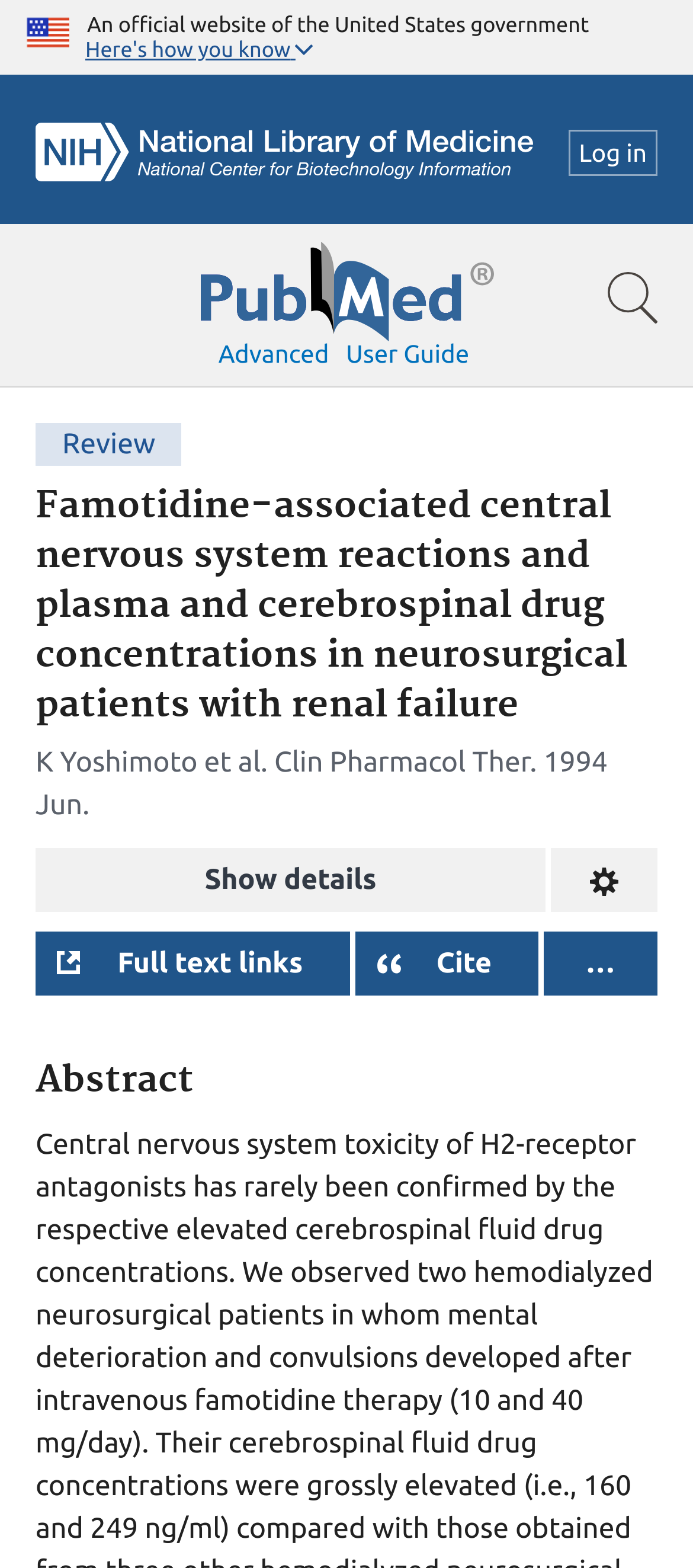Give a one-word or one-phrase response to the question:
What is the purpose of the button 'Show details'?

To show full article details